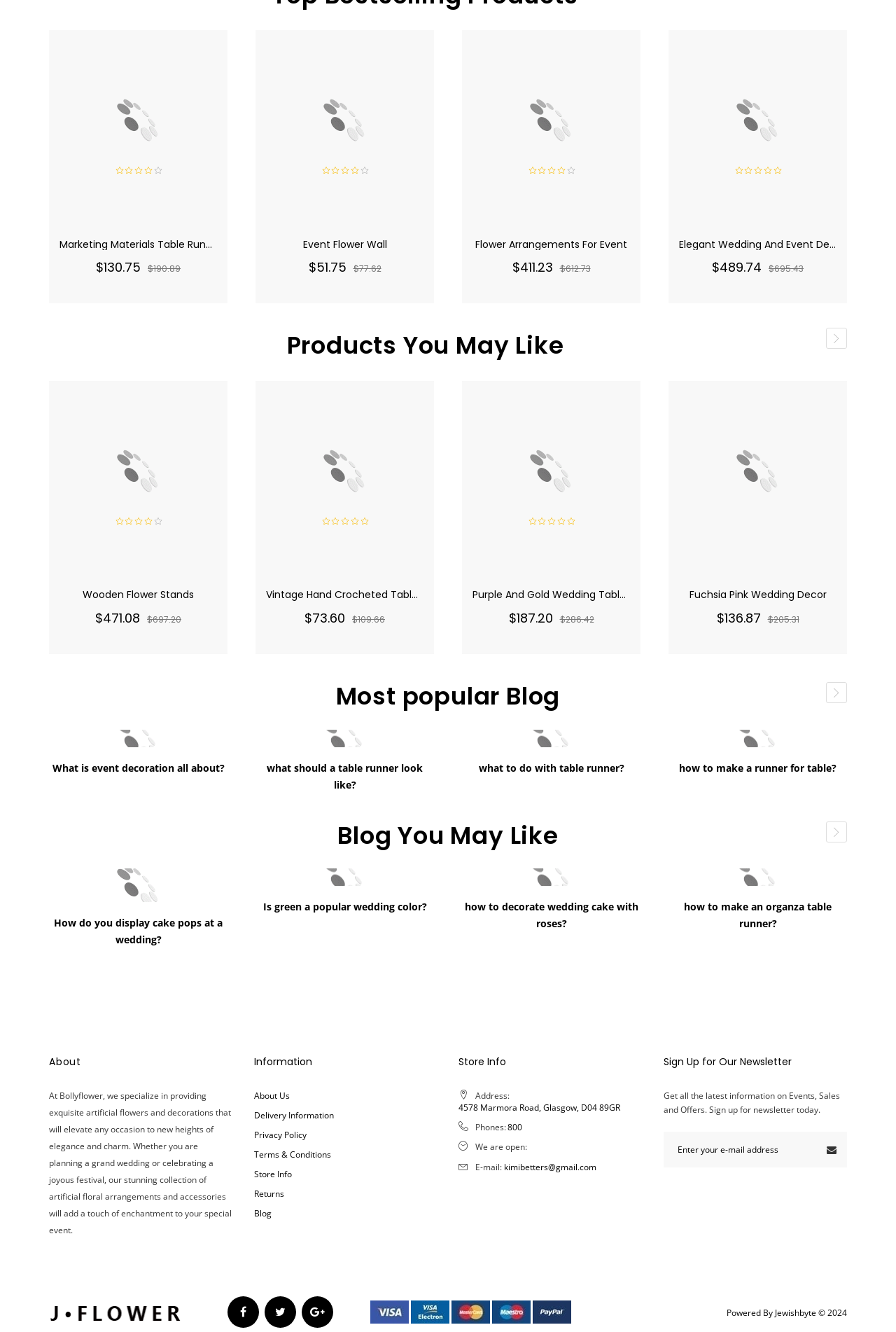Provide the bounding box coordinates for the UI element that is described by this text: "Elegant Wedding And Event Decor". The coordinates should be in the form of four float numbers between 0 and 1: [left, top, right, bottom].

[0.758, 0.178, 0.944, 0.188]